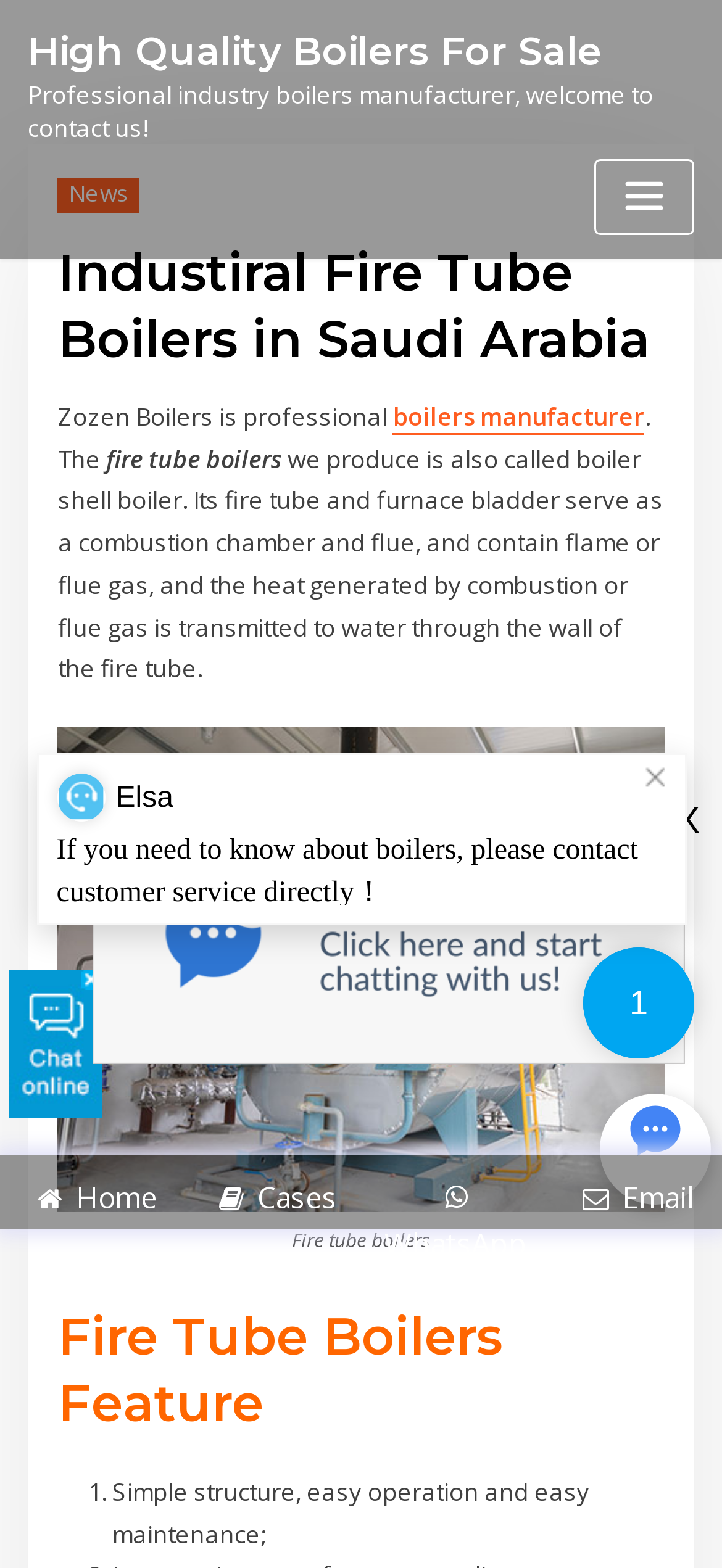Please identify the bounding box coordinates of the element's region that should be clicked to execute the following instruction: "log in". The bounding box coordinates must be four float numbers between 0 and 1, i.e., [left, top, right, bottom].

None